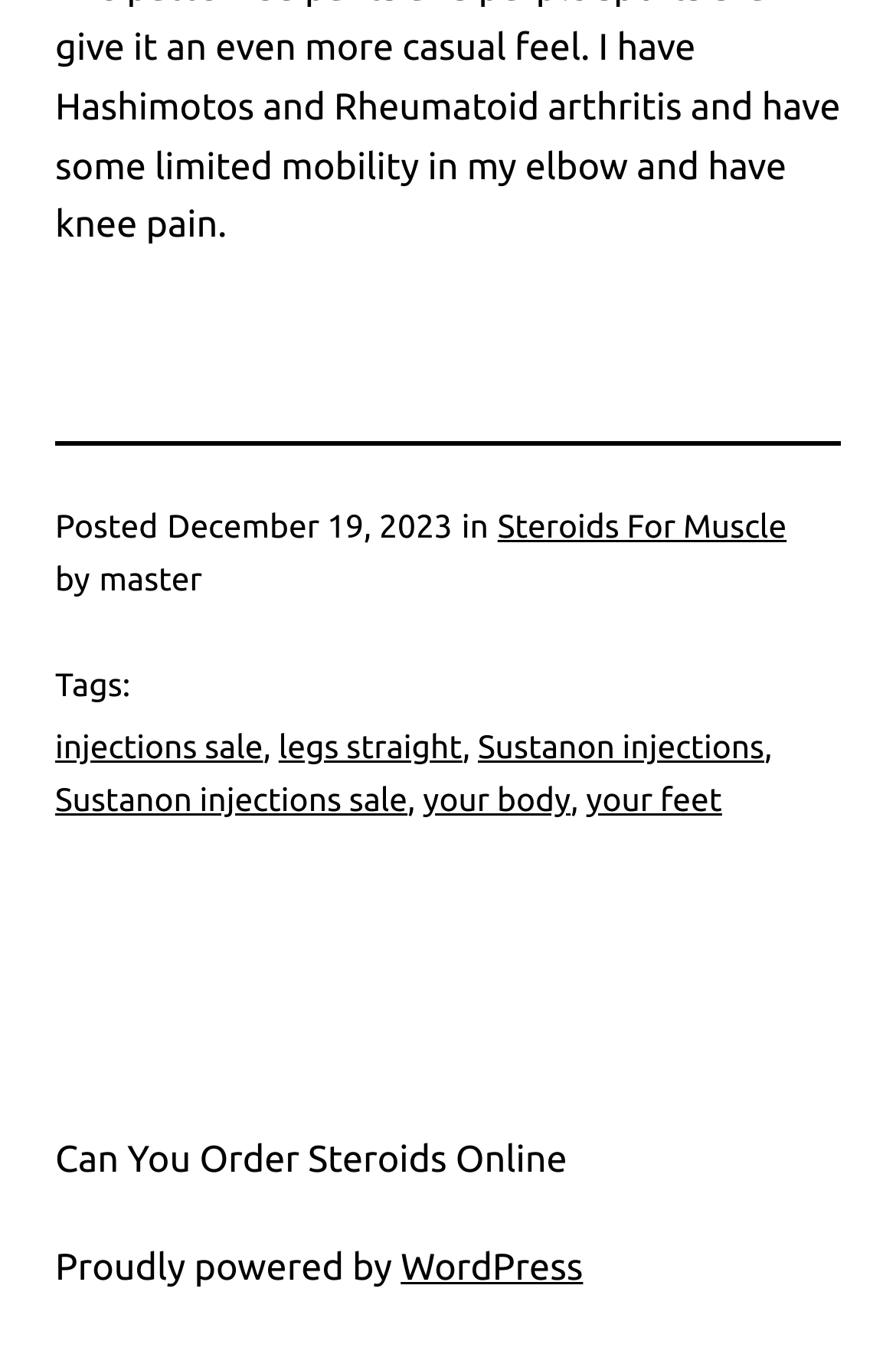Pinpoint the bounding box coordinates of the area that must be clicked to complete this instruction: "Click on the link 'Sustanon injections sale'".

[0.062, 0.571, 0.455, 0.598]